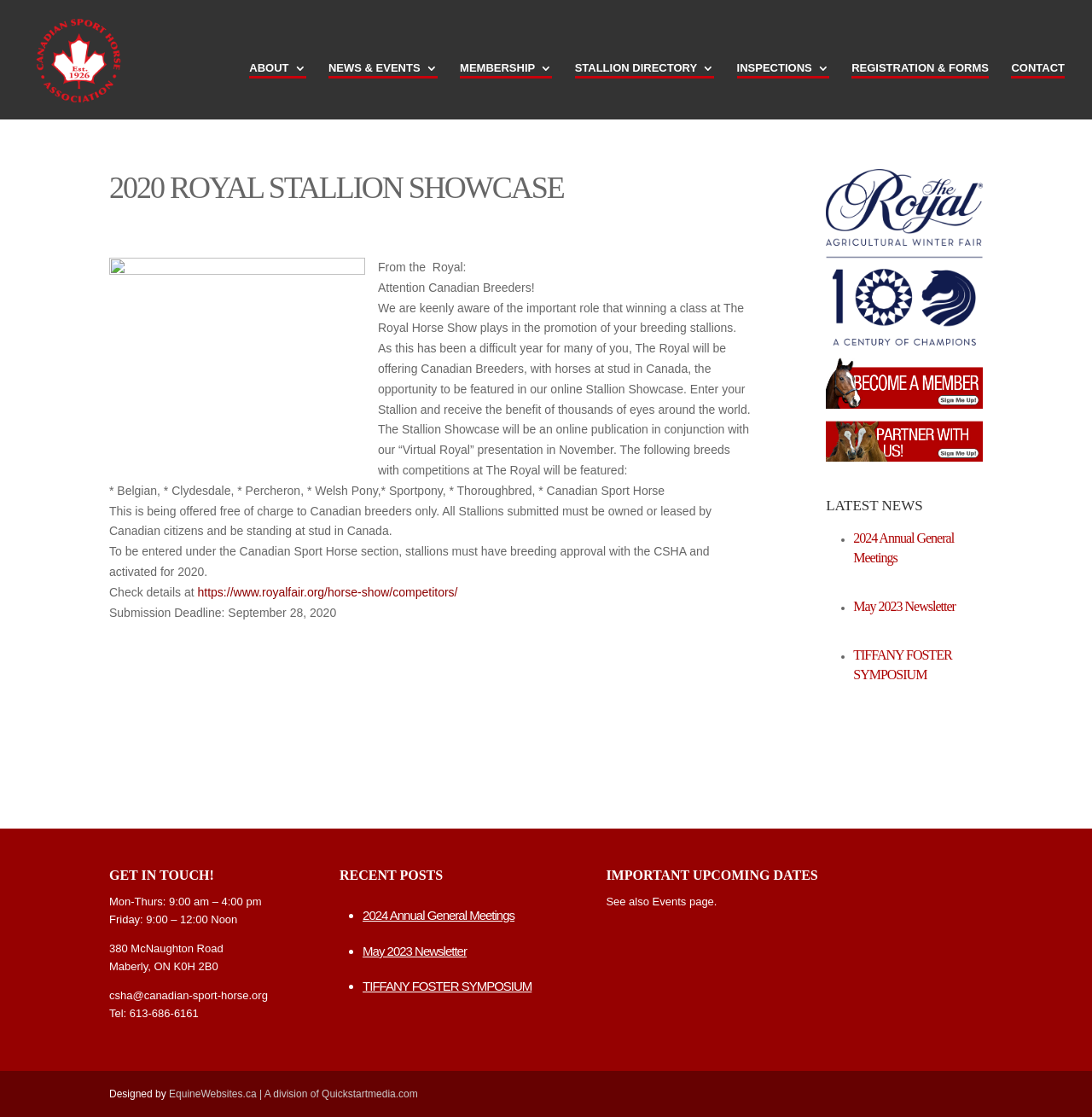Given the element description Vietnam Limousine Van For Rent, identify the bounding box coordinates for the UI element on the webpage screenshot. The format should be (top-left x, top-left y, bottom-right x, bottom-right y), with values between 0 and 1.

None